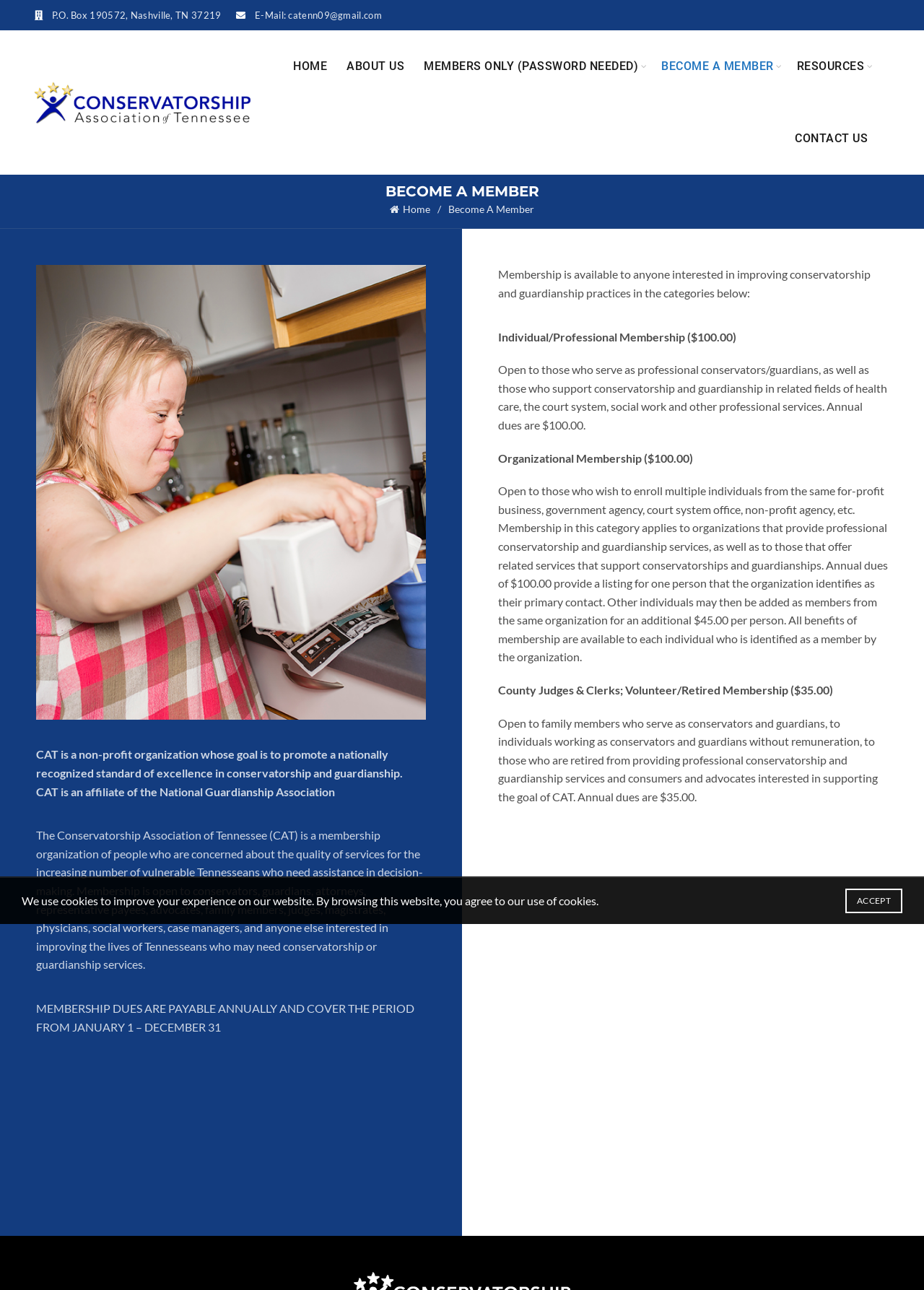Identify the bounding box for the given UI element using the description provided. Coordinates should be in the format (top-left x, top-left y, bottom-right x, bottom-right y) and must be between 0 and 1. Here is the description: Gallery

None